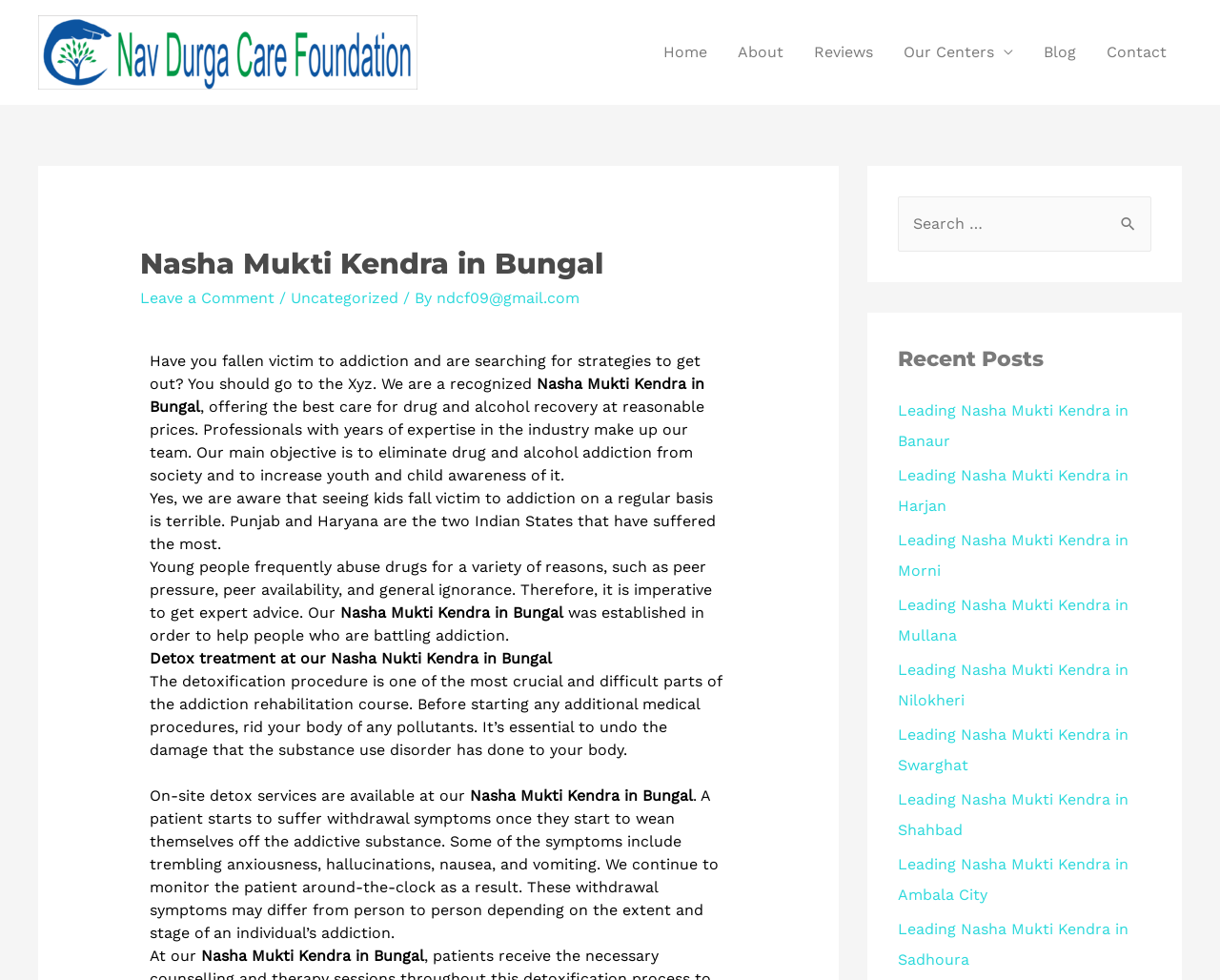Identify the headline of the webpage and generate its text content.

Nasha Mukti Kendra in Bungal